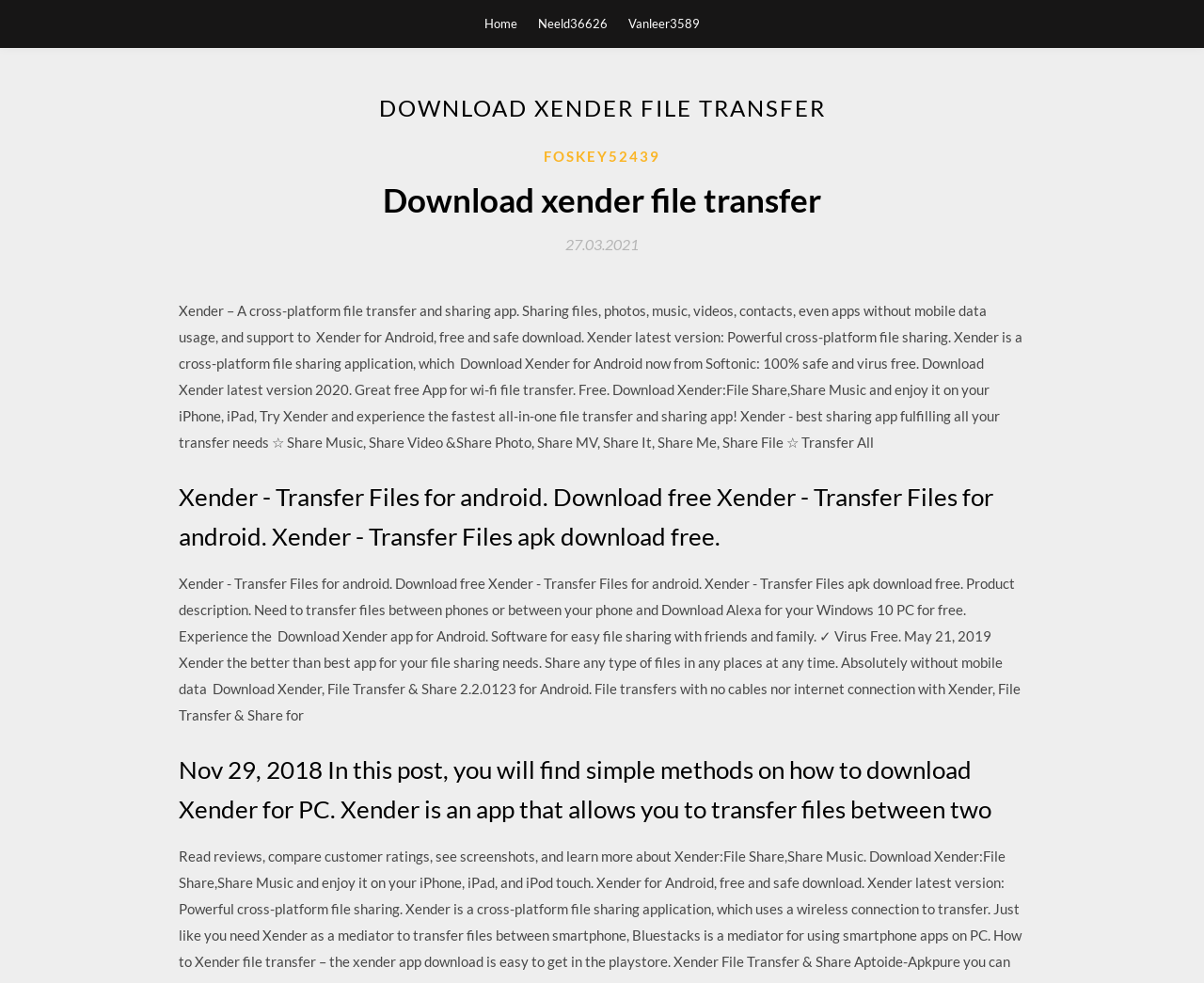What is the purpose of Xender?
Use the information from the image to give a detailed answer to the question.

The purpose of Xender can be inferred from the static text 'Xender – A cross-platform file transfer and sharing app.' and also from the description 'Sharing files, photos, music, videos, contacts, even apps without mobile data usage'.